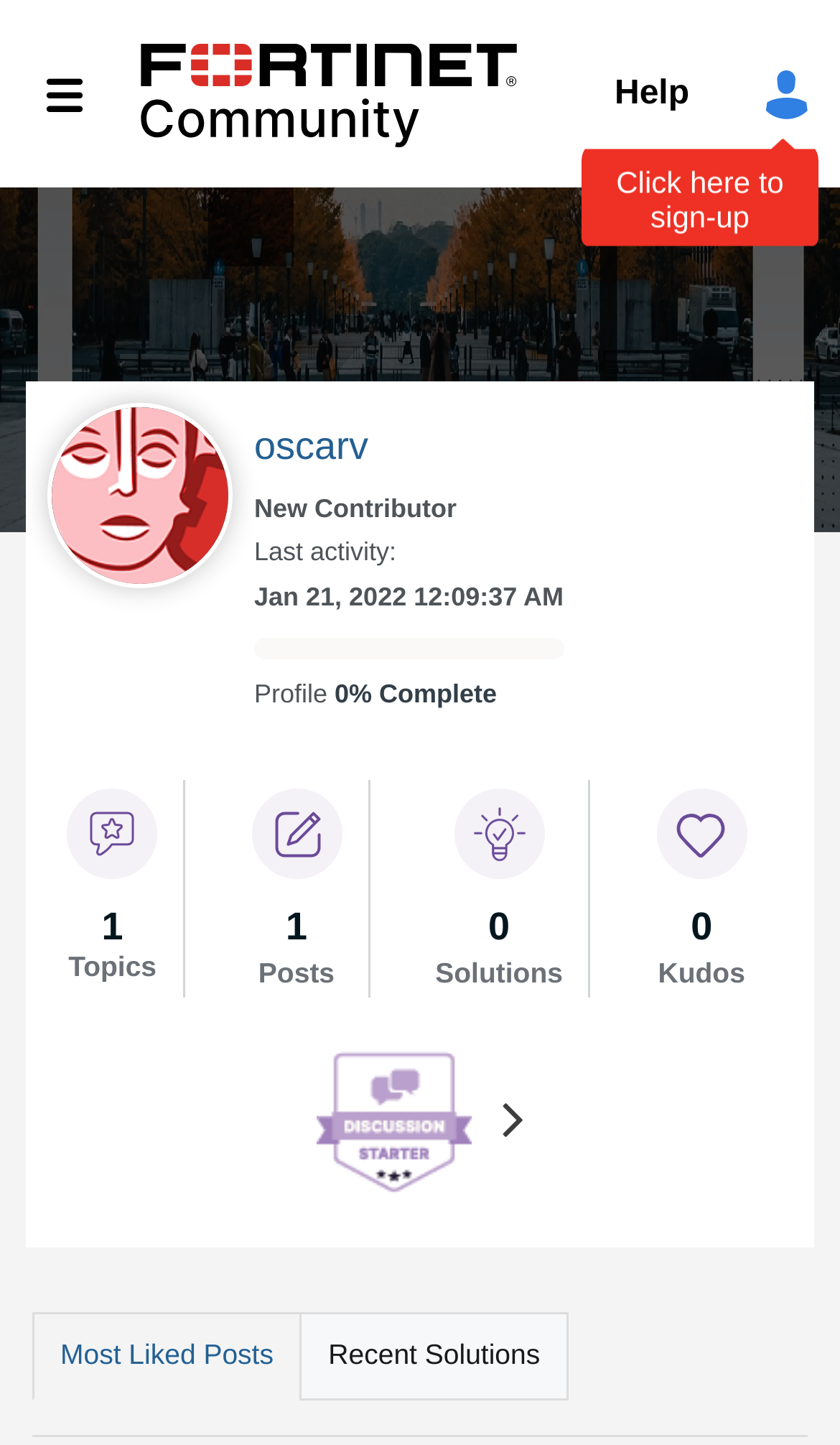Could you highlight the region that needs to be clicked to execute the instruction: "View oscarv's topics"?

[0.08, 0.54, 0.188, 0.68]